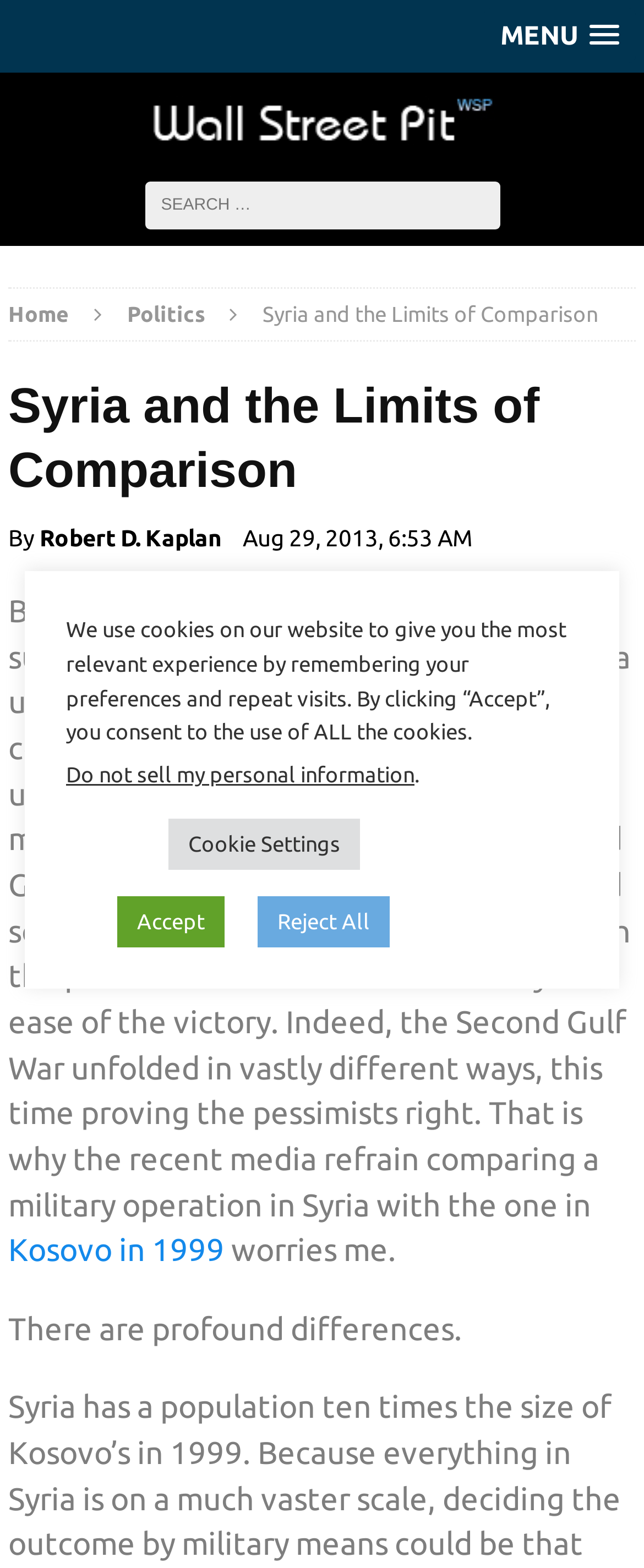Describe in detail what you see on the webpage.

The webpage is titled "Syria and the Limits of Comparison - Wall Street Pit" and features a menu link at the top right corner. Below the menu, there is a link to the website's homepage, "Wall Street Pit", accompanied by an image of the same name. 

To the right of the homepage link, there is a search bar with a placeholder text "Search for:". 

Below the search bar, there are three links: "Home", "Politics", and a header that displays the title of the article, "Syria and the Limits of Comparison". The article's title is followed by the author's name, "Robert D. Kaplan", and the publication date, "Aug 29, 2013, 6:53 AM". 

The main content of the article is a long paragraph that discusses the uniqueness of war and the limitations of comparing different wars. The paragraph spans most of the page's width and is divided into several sections. There is a link to "Kosovo in 1999" within the paragraph. 

At the bottom of the page, there is a notice about the website's use of cookies, which includes buttons to accept, reject, or customize cookie settings. There is also a link to learn more about not selling personal information.